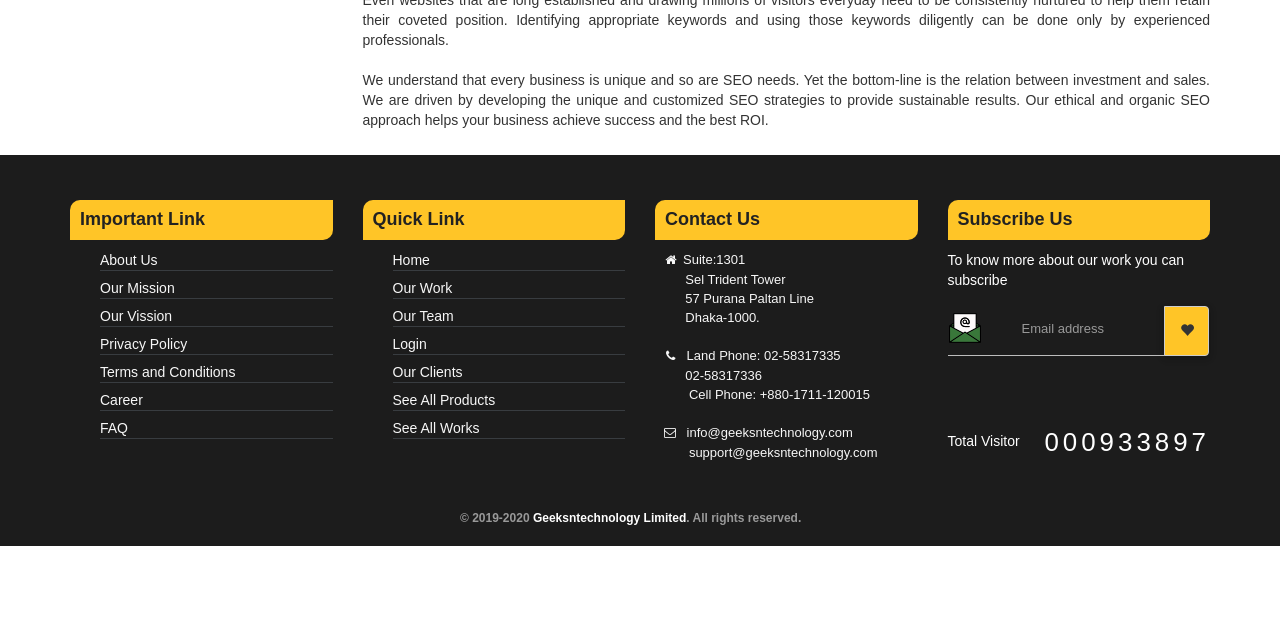Predict the bounding box coordinates of the UI element that matches this description: "Privacy Policy". The coordinates should be in the format [left, top, right, bottom] with each value between 0 and 1.

None